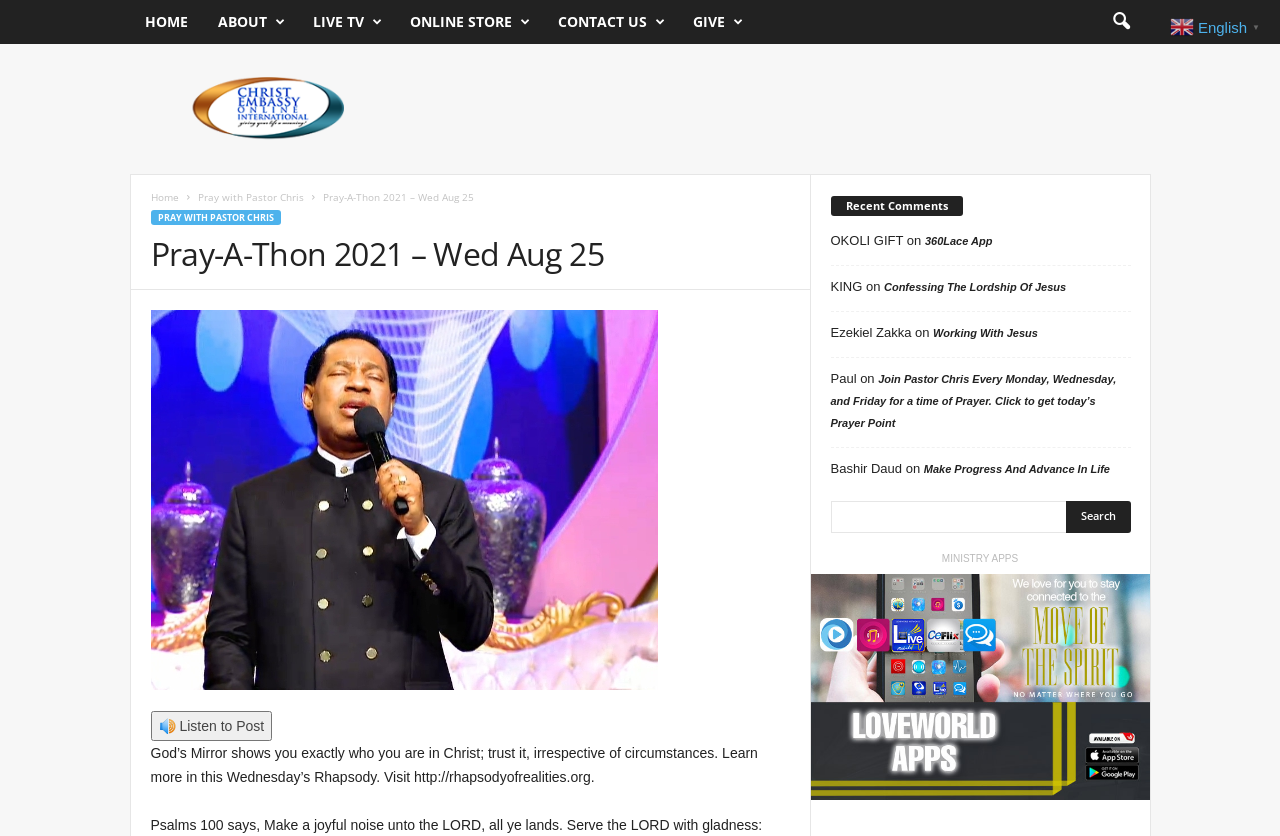Describe all the visual and textual components of the webpage comprehensively.

The webpage is about Christ Embassy's Pray-A-Thon 2021 event, which takes place on Wednesday, August 25. At the top, there is a navigation menu with links to "HOME", "ABOUT", "LIVE TV", "ONLINE STORE", "CONTACT US", and "GIVE". On the right side of the navigation menu, there is a button with a search icon.

Below the navigation menu, there is a section with a link to "Christ Embassy" and an image. Underneath, there are links to "Home" and "Pray with Pastor Chris", followed by a heading that reads "Pray-A-Thon 2021 – Wed Aug 25". There is also an image and a button to "Listen to Post".

The main content of the page is a section with a heading that reads "Pray-A-Thon 2021 – Wed Aug 25". Below this heading, there is a paragraph of text that discusses trusting in God's mirror, regardless of circumstances. There is also a link to visit the Rhapsody of Realities website.

On the right side of the page, there is a section with a heading that reads "Recent Comments". This section contains a list of comments from users, including their names and the titles of their comments, which are links to the full comments. There is also a search bar at the bottom of this section.

At the bottom of the page, there is a section with a heading that reads "MINISTRY APPS" and a link to an app. There is also a language selection link in the top right corner of the page, which allows users to switch to English.